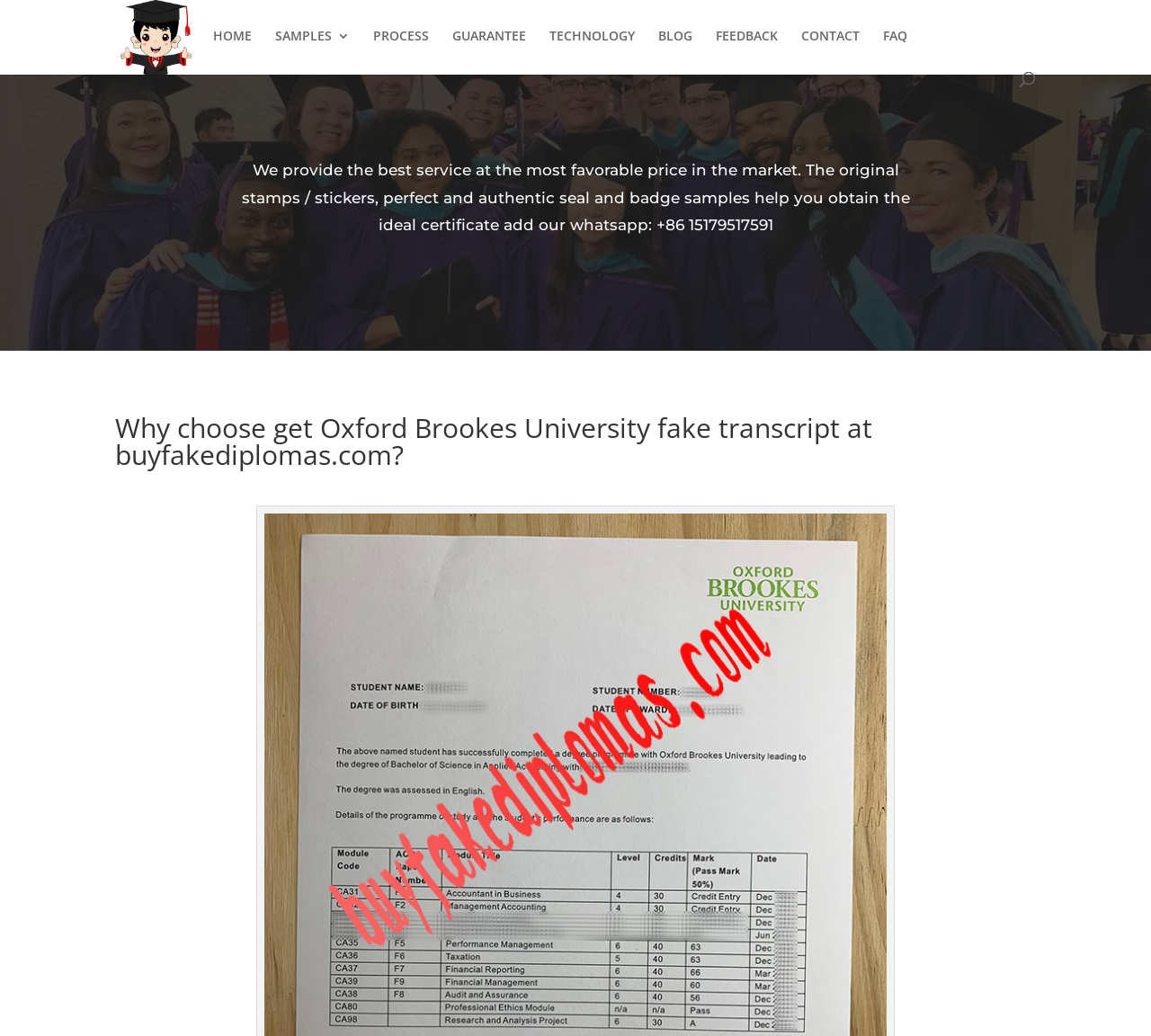Identify the bounding box coordinates for the UI element mentioned here: "Transcripts". Provide the coordinates as four float values between 0 and 1, i.e., [left, top, right, bottom].

None